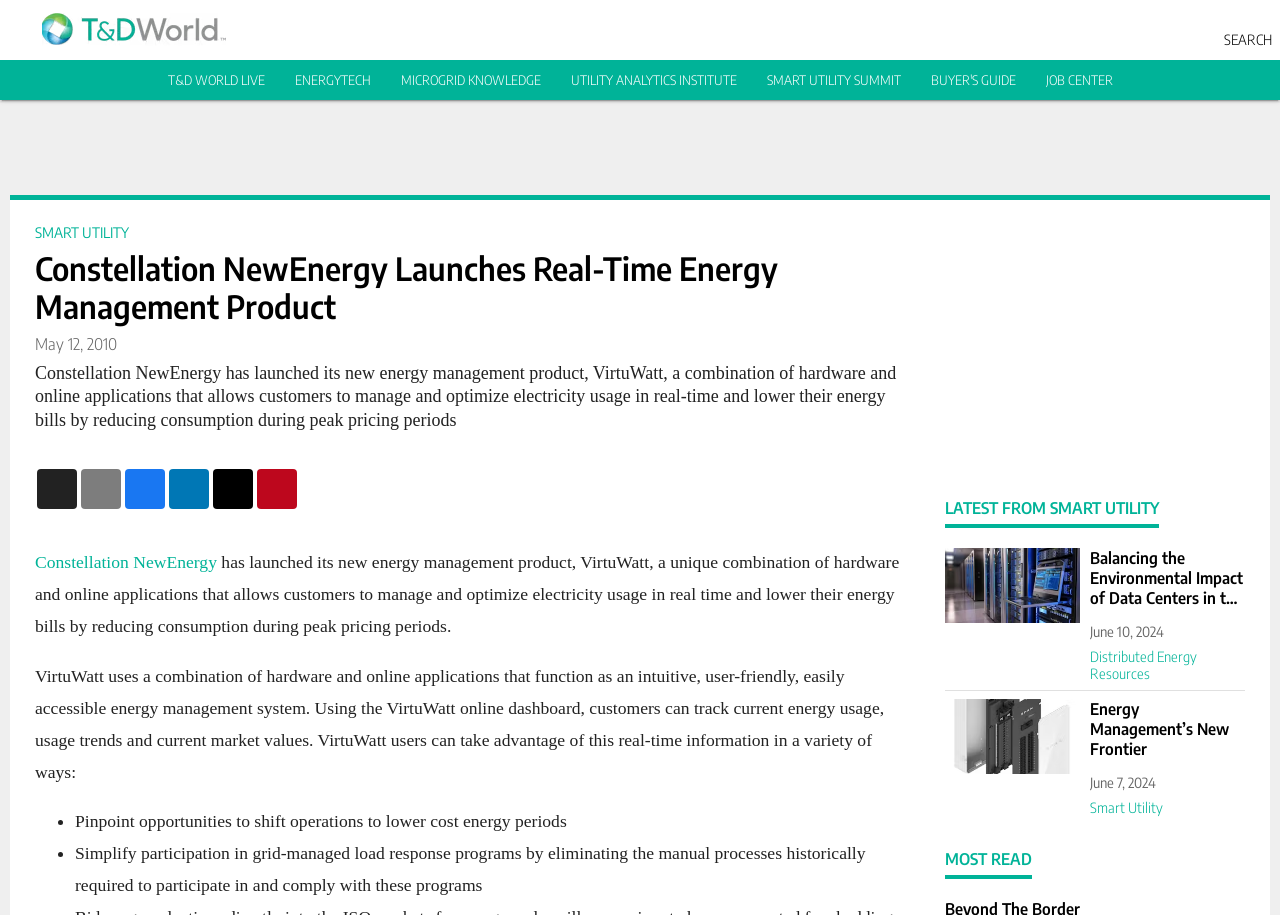Please locate the bounding box coordinates of the region I need to click to follow this instruction: "Visit T&D WORLD LIVE".

[0.131, 0.079, 0.207, 0.096]